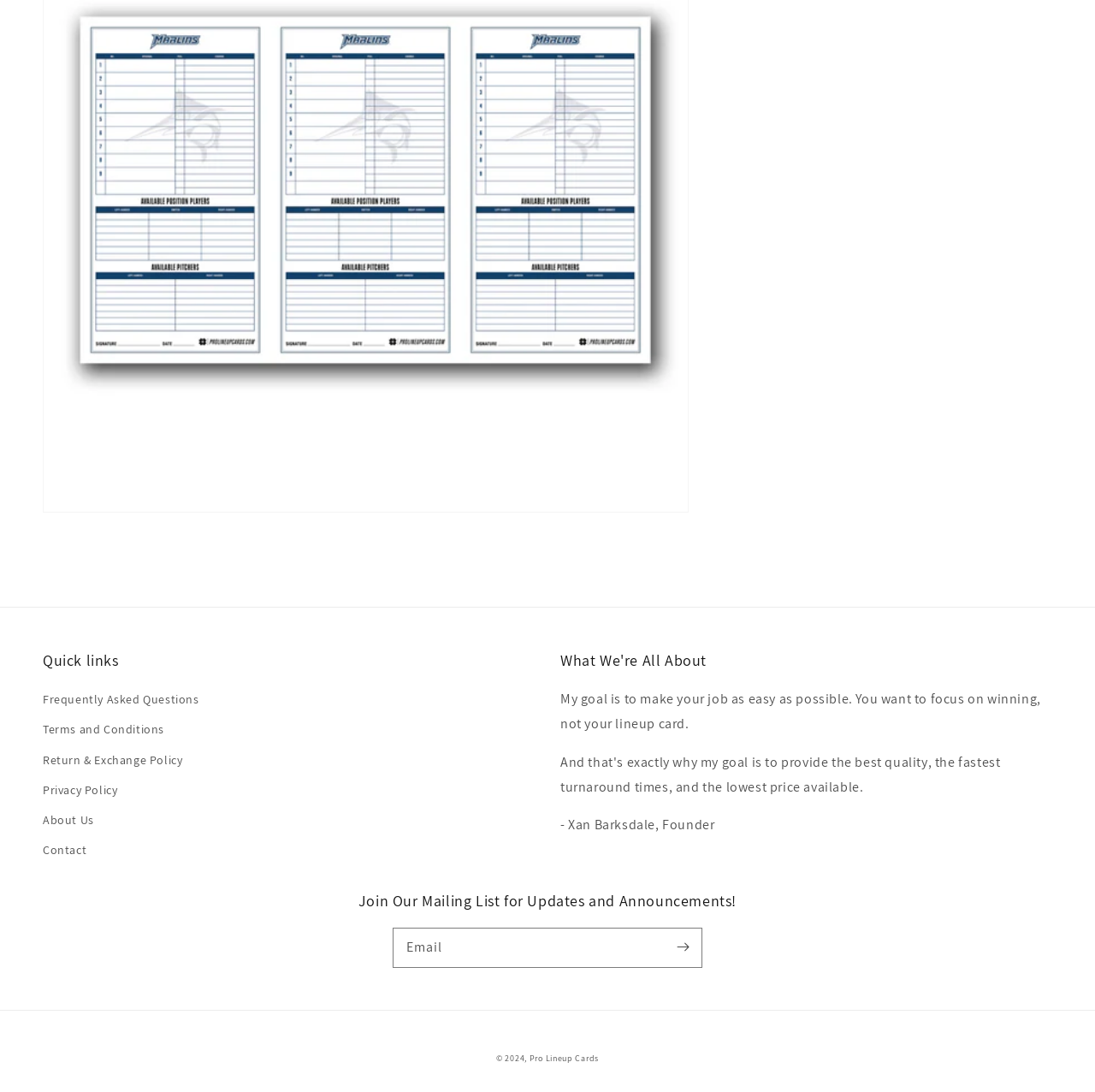Can you specify the bounding box coordinates for the region that should be clicked to fulfill this instruction: "View Terms and Conditions".

[0.039, 0.655, 0.15, 0.682]